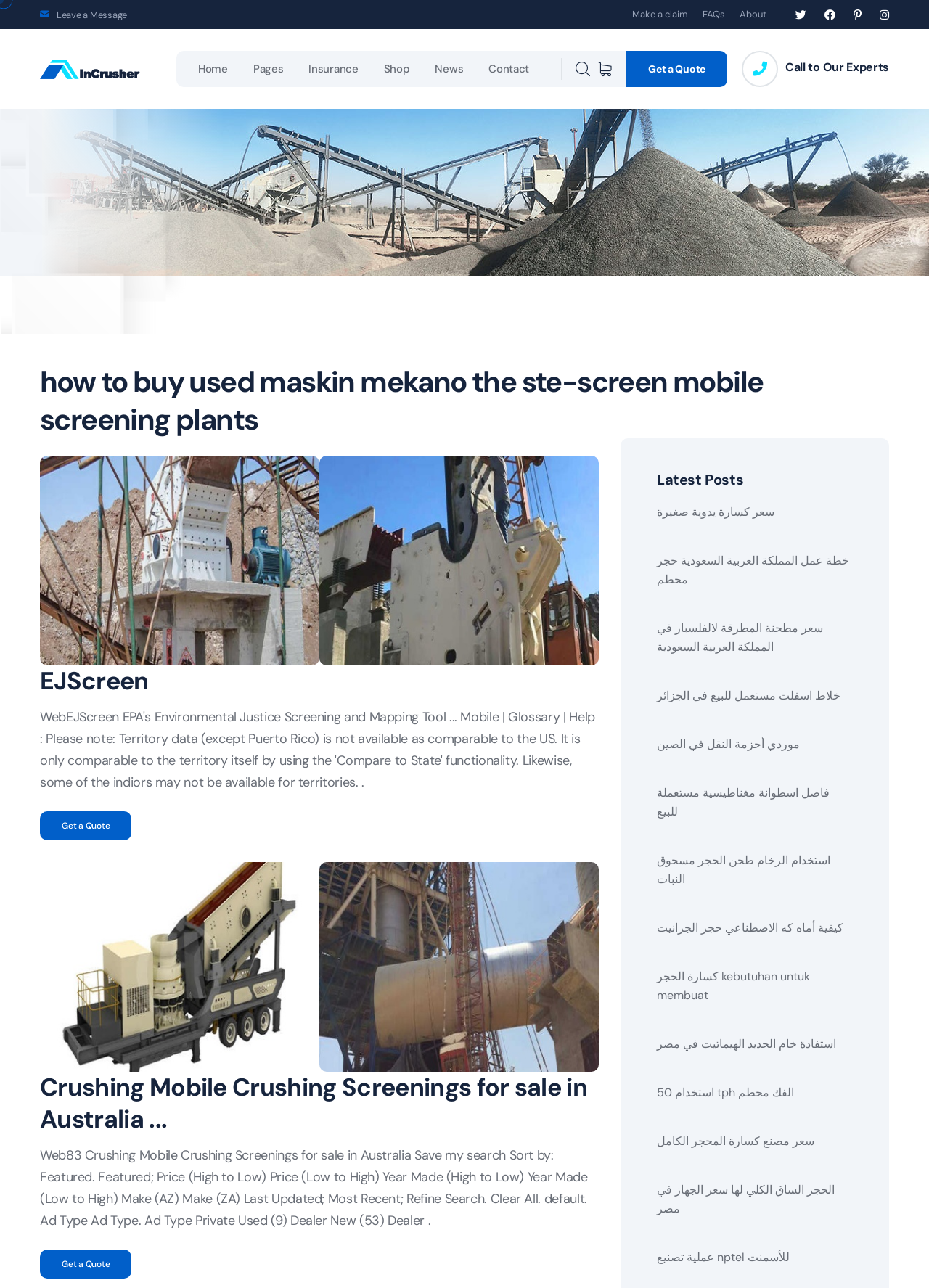Find the bounding box coordinates for the element that must be clicked to complete the instruction: "Click on 'Make a claim'". The coordinates should be four float numbers between 0 and 1, indicated as [left, top, right, bottom].

[0.68, 0.004, 0.741, 0.019]